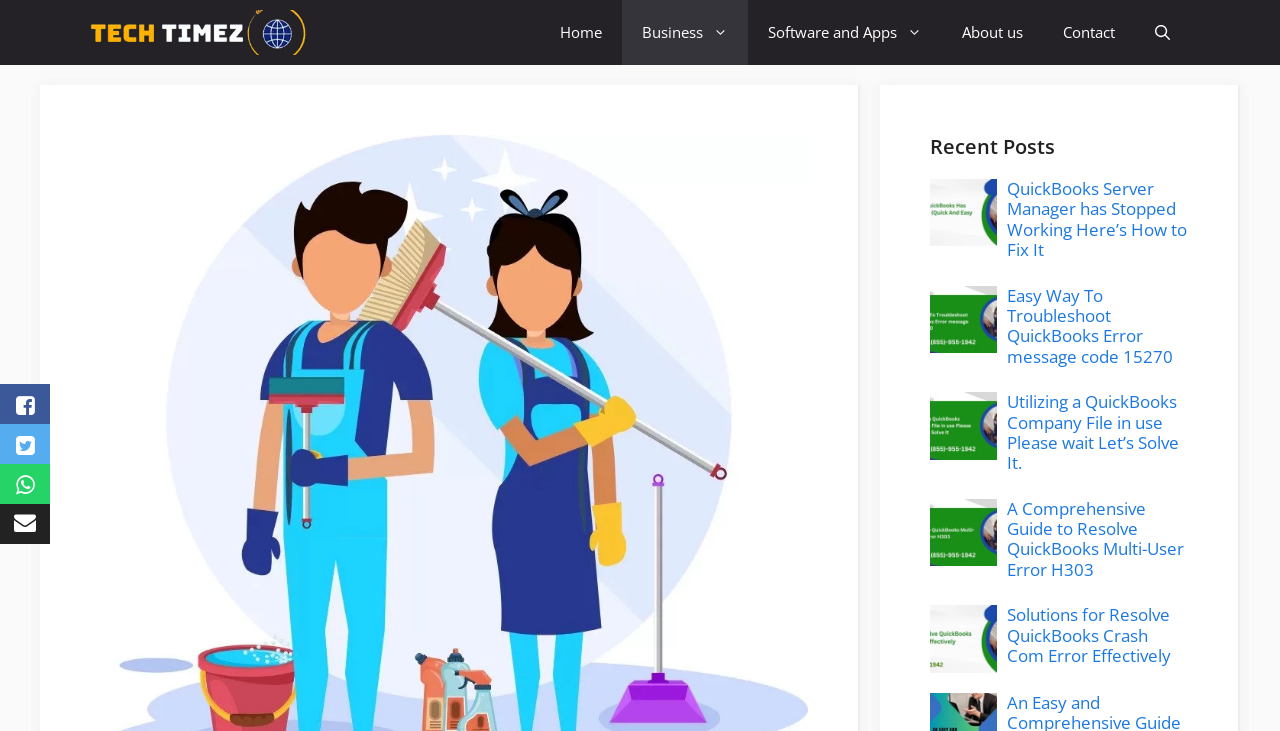What is the topic of the first recent post?
Answer the question with a thorough and detailed explanation.

I looked at the recent posts section and found the first heading, which is 'QuickBooks Server Manager has Stopped Working Here’s How to Fix It'.